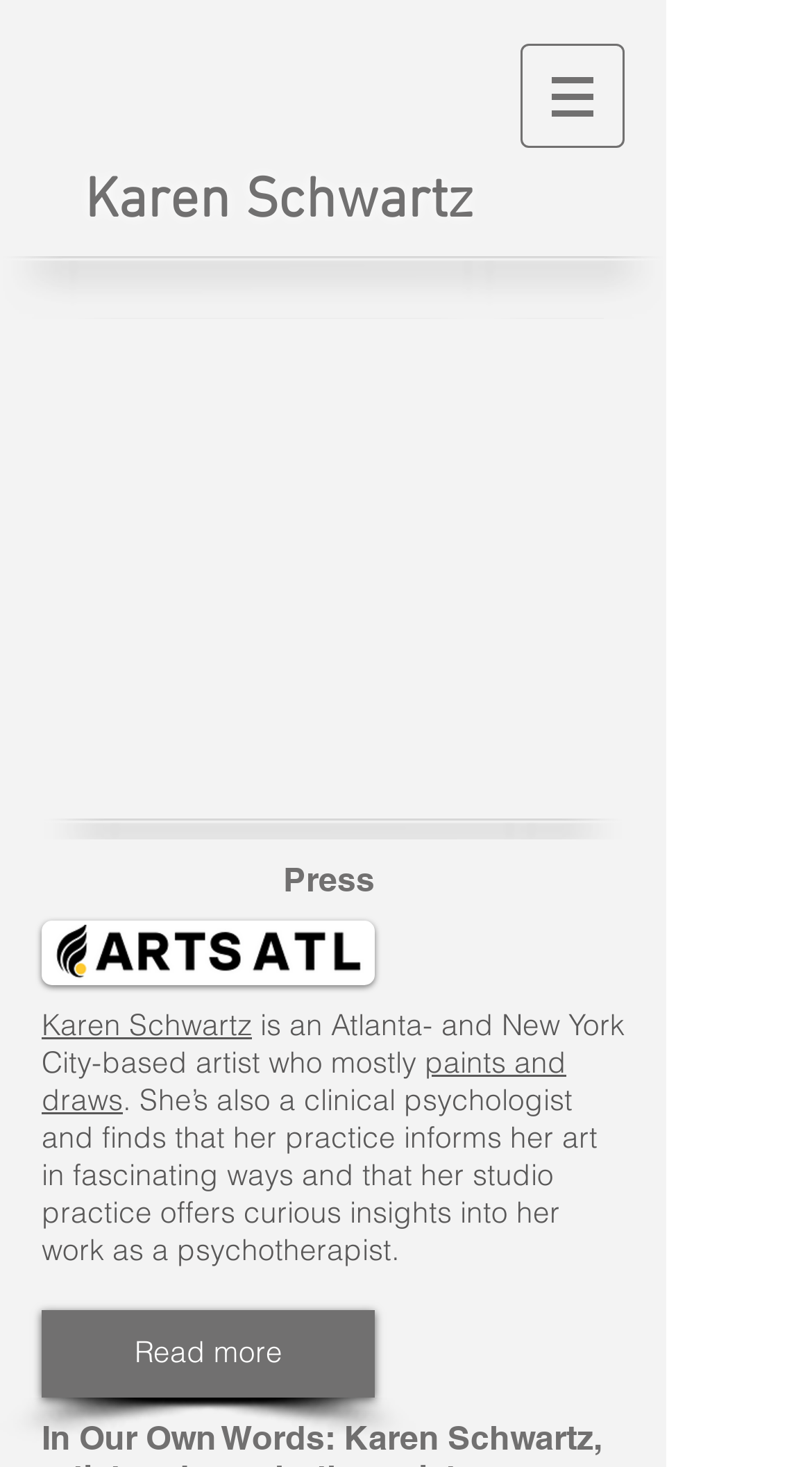What is the profession of the artist?
Please provide a single word or phrase as your answer based on the screenshot.

Artist and clinical psychologist